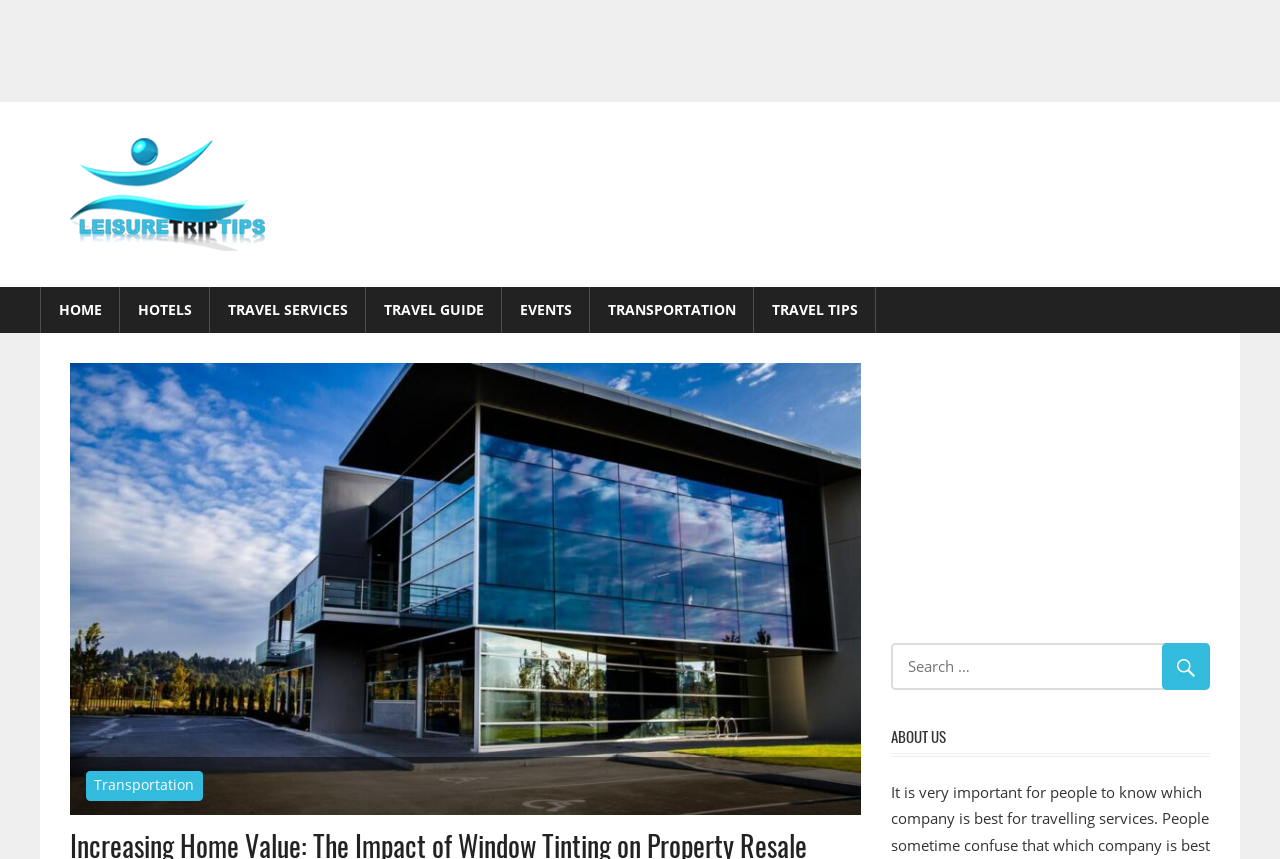Please locate the UI element described by "aria-label="Advertisement" name="aswift_4" title="Advertisement"" and provide its bounding box coordinates.

[0.696, 0.422, 0.945, 0.713]